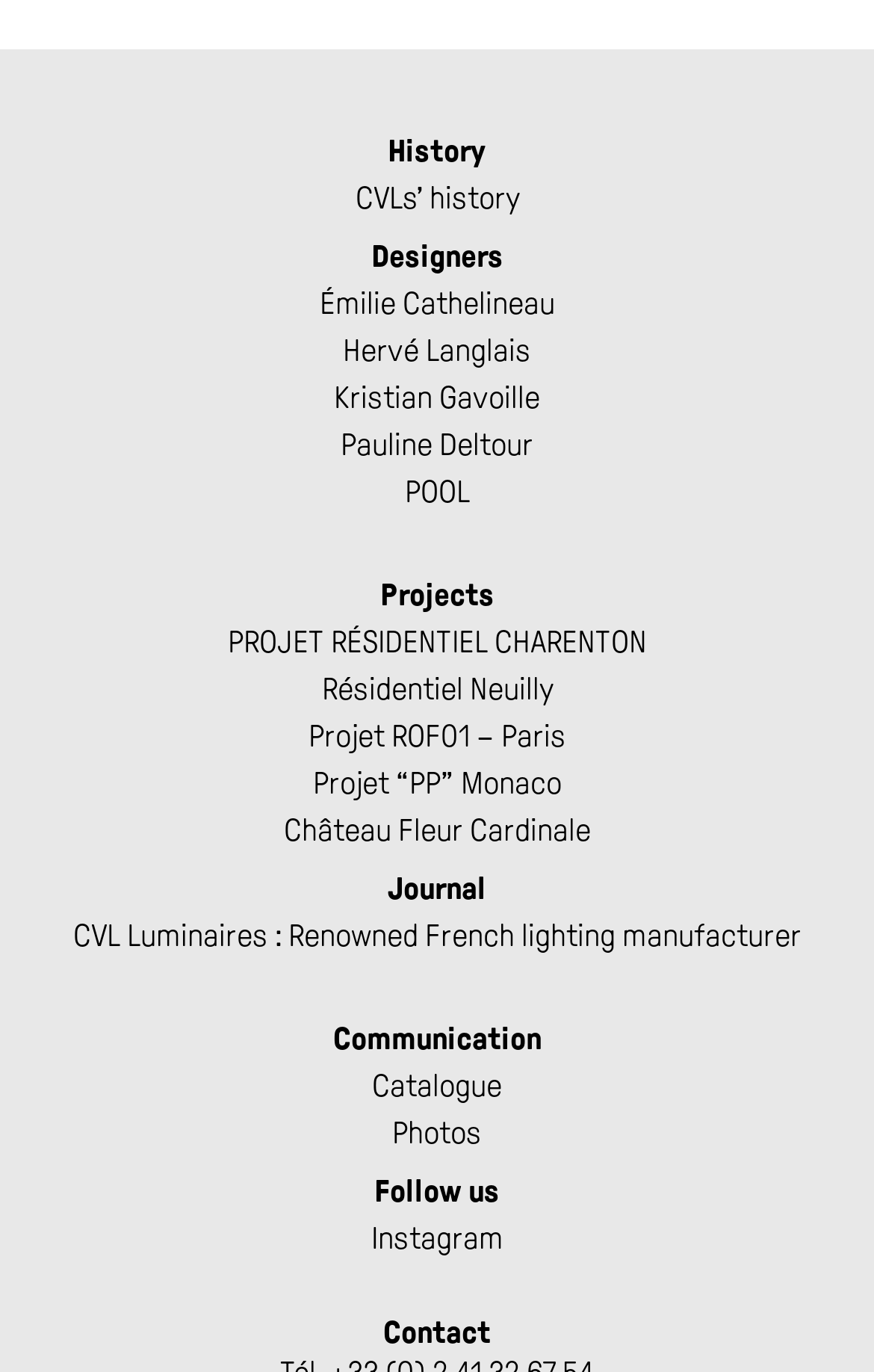Please specify the bounding box coordinates of the area that should be clicked to accomplish the following instruction: "View designers' profiles". The coordinates should consist of four float numbers between 0 and 1, i.e., [left, top, right, bottom].

[0.424, 0.171, 0.576, 0.205]